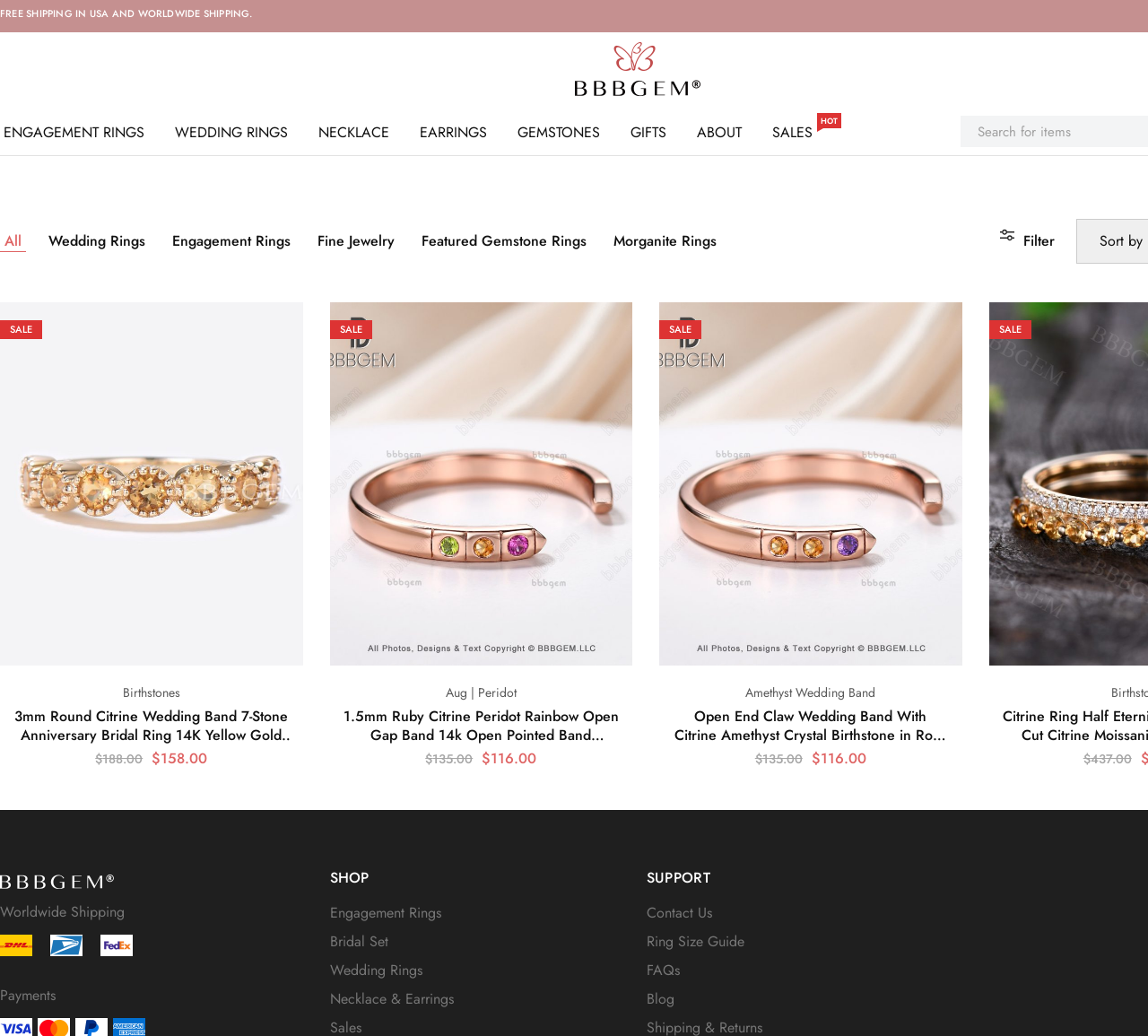Locate the bounding box coordinates of the element's region that should be clicked to carry out the following instruction: "View the '3mm Round Citrine Wedding Band 7-Stone Anniversary Bridal Ring 14K Yellow Gold Milgrain Women November Birthstone Ring'". The coordinates need to be four float numbers between 0 and 1, i.e., [left, top, right, bottom].

[0.012, 0.682, 0.252, 0.719]